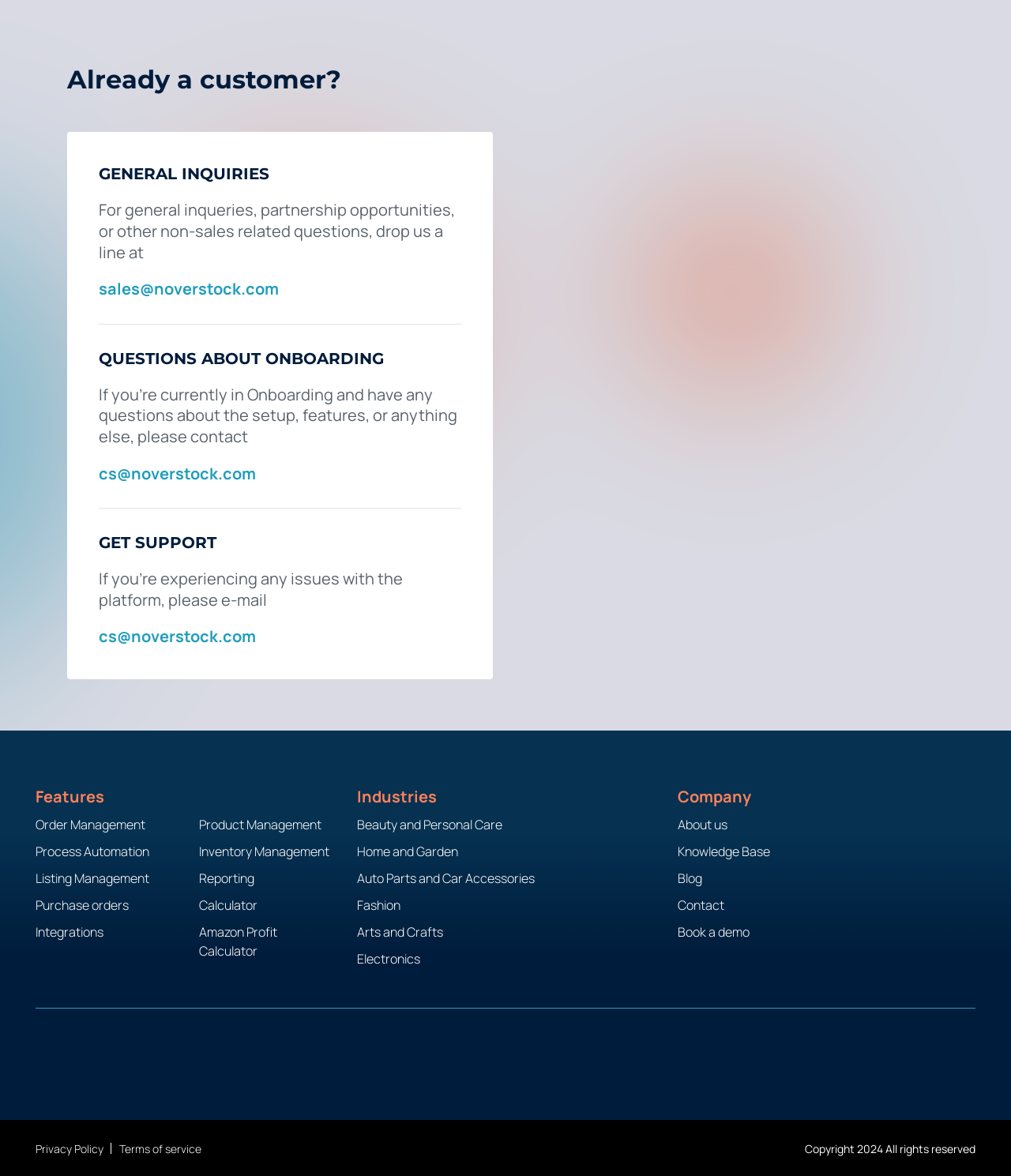Please identify the bounding box coordinates of the element I should click to complete this instruction: 'View the privacy policy'. The coordinates should be given as four float numbers between 0 and 1, like this: [left, top, right, bottom].

[0.035, 0.97, 0.11, 0.984]